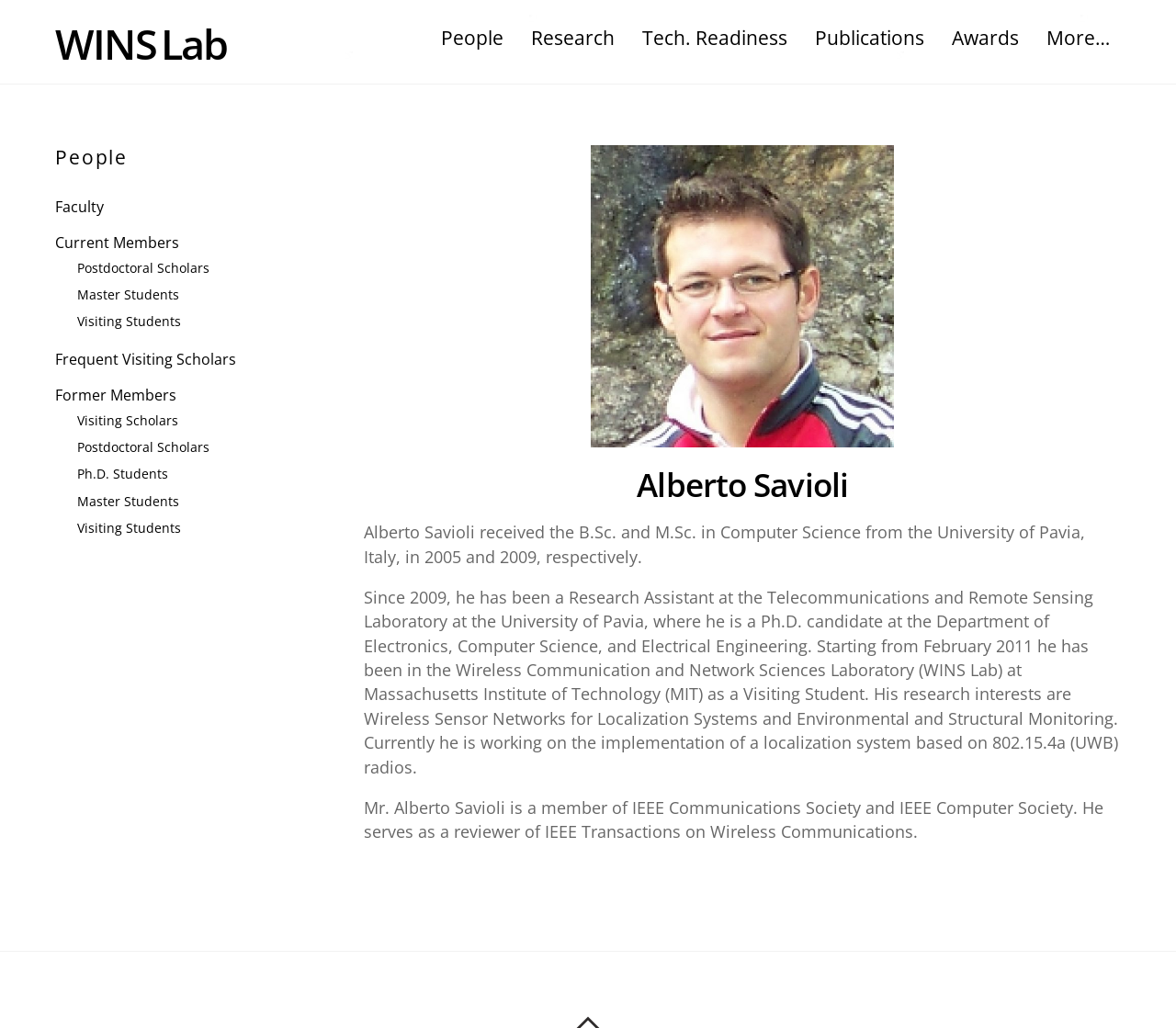Look at the image and answer the question in detail:
What is Alberto Savioli's research interest?

Based on the webpage, Alberto Savioli's research interests are mentioned in the paragraph that describes his background. Specifically, it states that his research interests are Wireless Sensor Networks for Localization Systems and Environmental and Structural Monitoring.